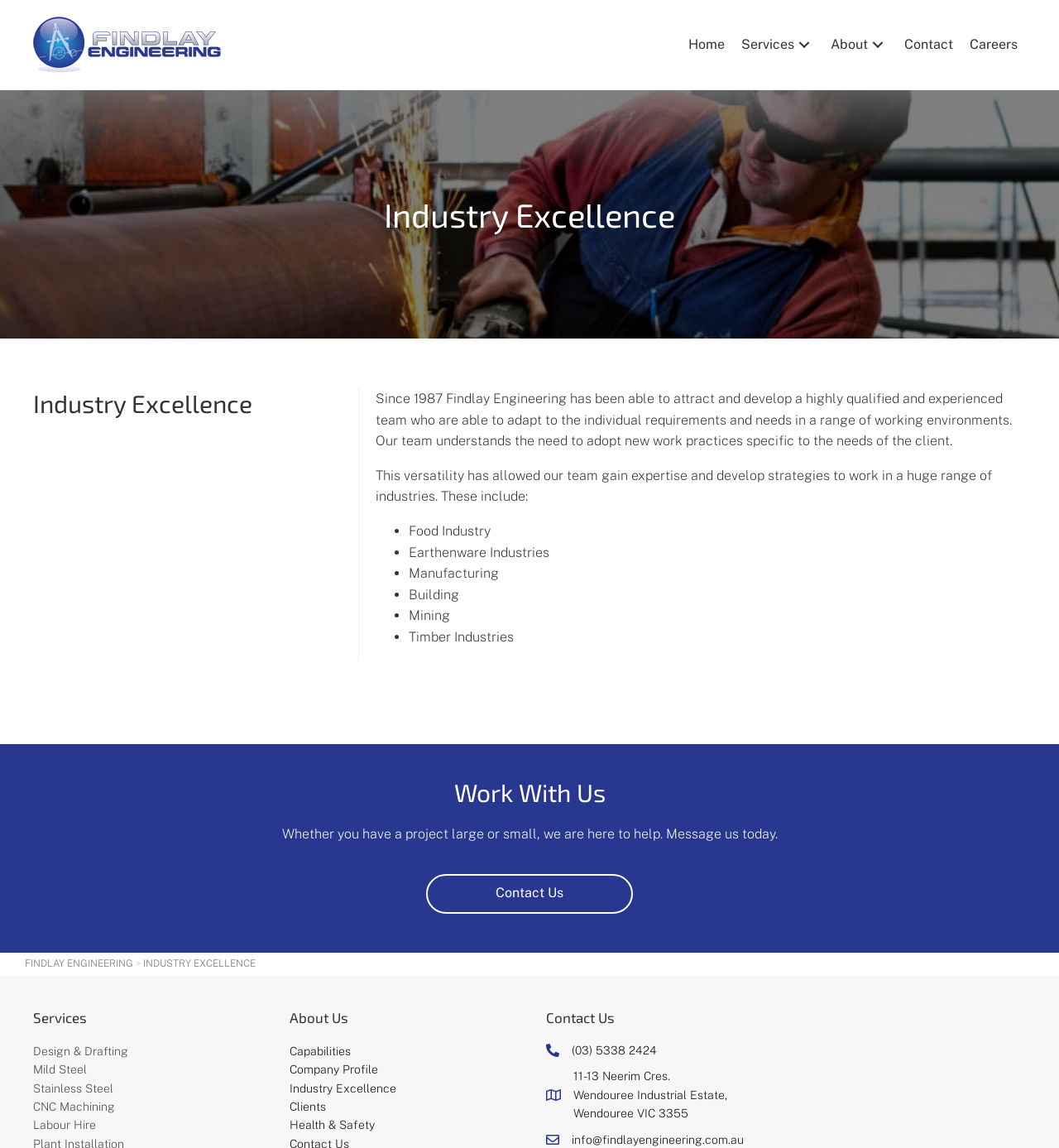Please identify the bounding box coordinates of the element on the webpage that should be clicked to follow this instruction: "Click the Contact Us button". The bounding box coordinates should be given as four float numbers between 0 and 1, formatted as [left, top, right, bottom].

[0.402, 0.761, 0.598, 0.796]